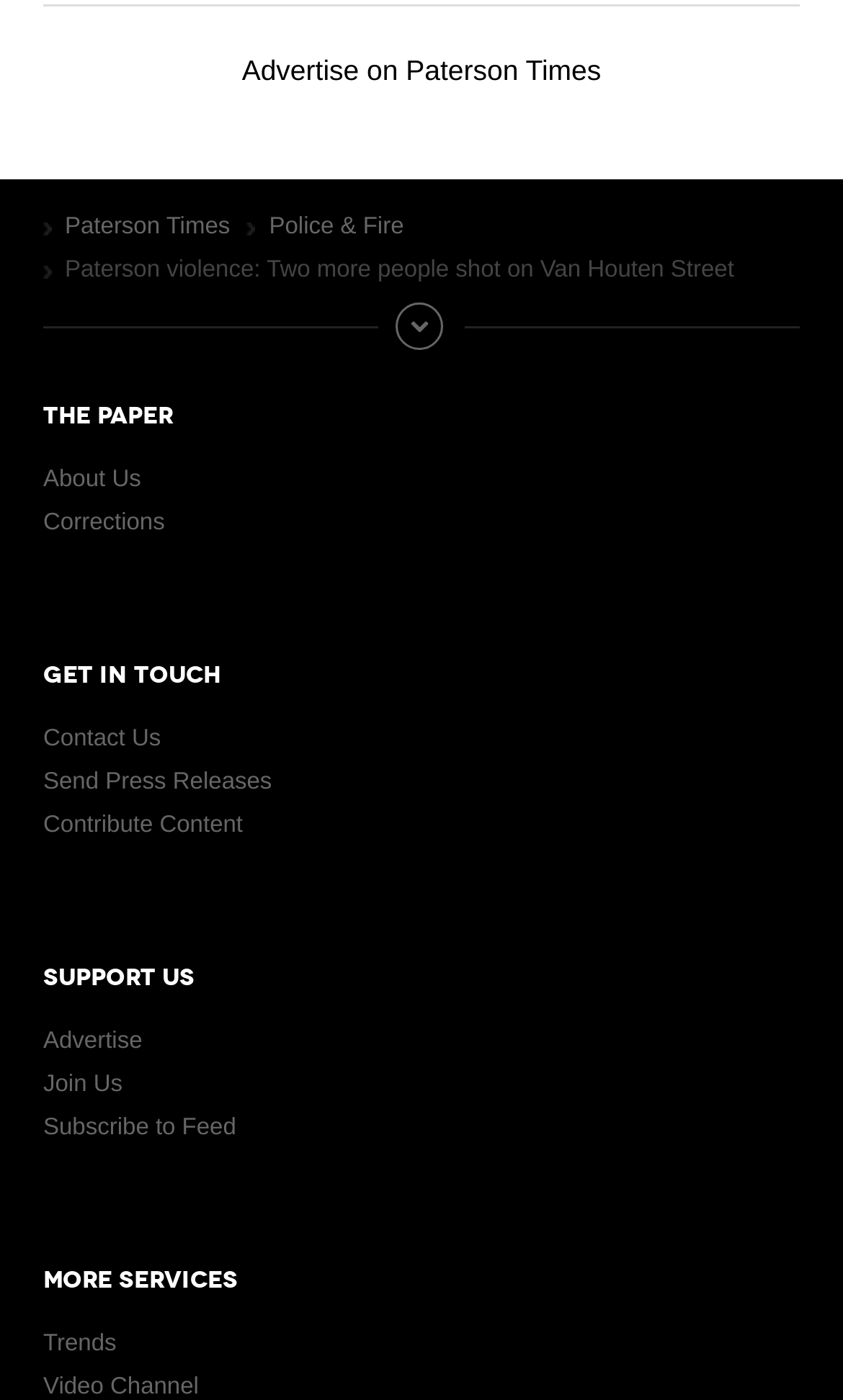Determine the bounding box coordinates in the format (top-left x, top-left y, bottom-right x, bottom-right y). Ensure all values are floating point numbers between 0 and 1. Identify the bounding box of the UI element described by: A Market Place Research

None